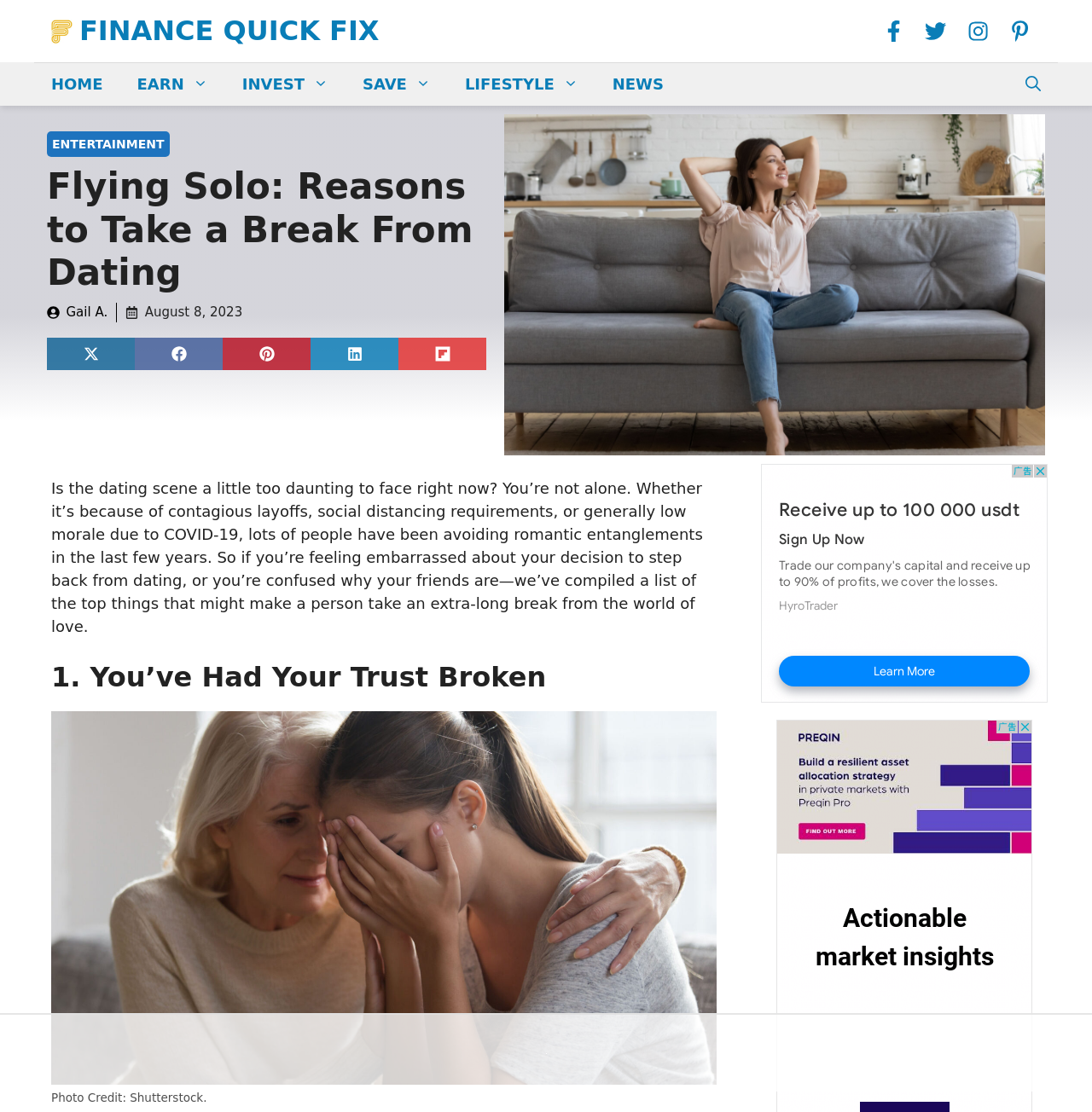Find the coordinates for the bounding box of the element with this description: "Share on X (Twitter)".

[0.043, 0.304, 0.124, 0.333]